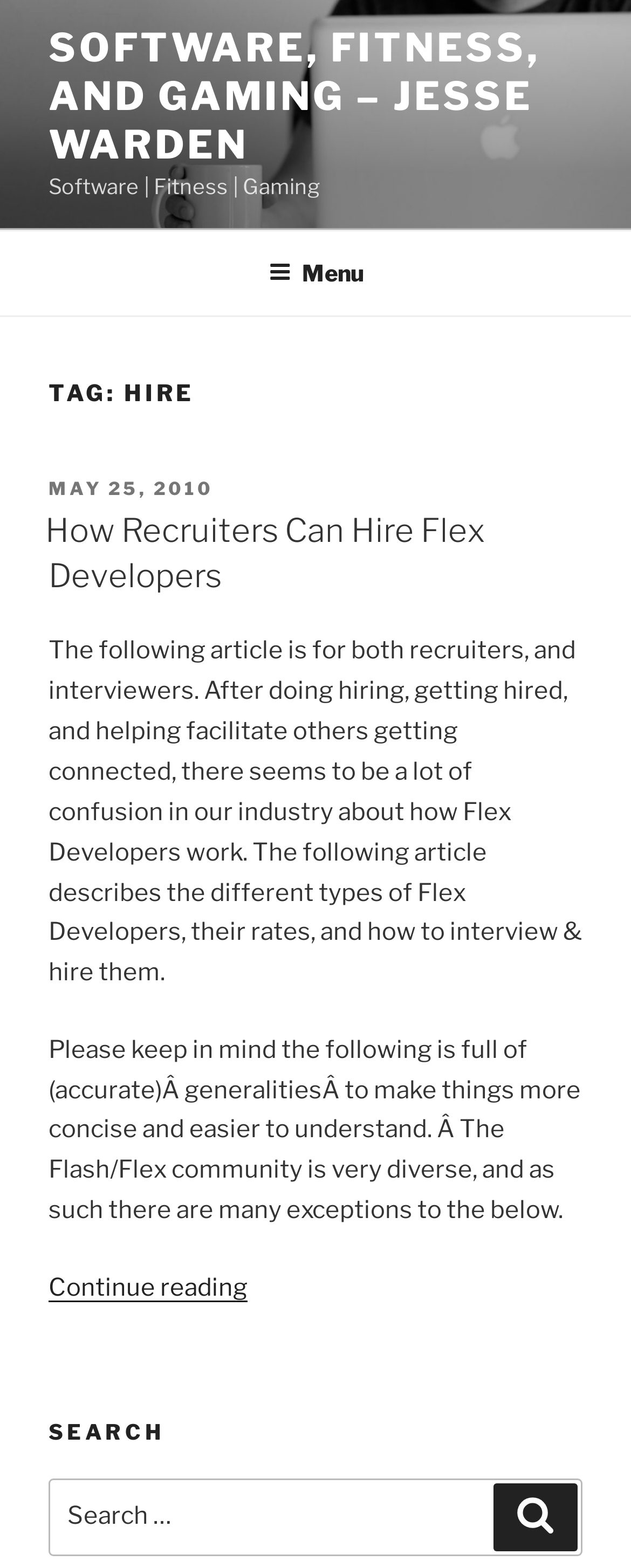Describe all visible elements and their arrangement on the webpage.

The webpage is a blog post titled "How Recruiters Can Hire Flex Developers" by Jesse Warden, focusing on software, fitness, and gaming. At the top, there is a link with the title "SOFTWARE, FITNESS, AND GAMING – JESSE WARDEN" followed by a static text "Software | Fitness | Gaming". Below this, there is a top menu navigation bar with a button labeled "Menu".

The main content of the page is an article with a heading "TAG: HIRE" and a subheading "How Recruiters Can Hire Flex Developers". The article starts with a posted date "MAY 25, 2010" and a brief introduction explaining the purpose of the article. The main text is divided into paragraphs, discussing the different types of Flex Developers, their rates, and how to interview and hire them. The text also includes a note about the generalities used to make the content more concise and easier to understand.

At the bottom of the page, there is a search bar with a label "Search for:" and a button labeled "Search". Above the search bar, there is a heading "SEARCH".